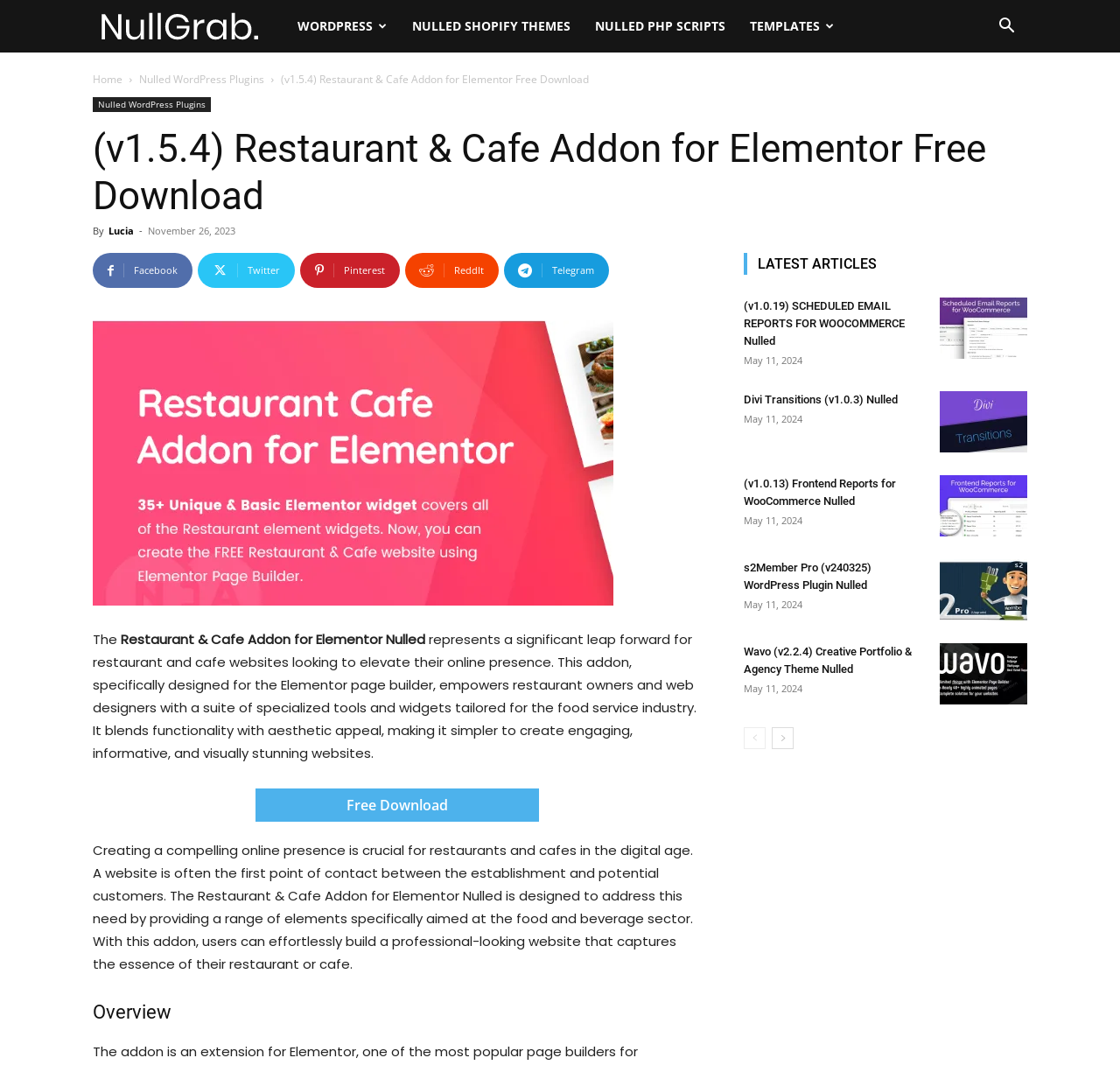Calculate the bounding box coordinates for the UI element based on the following description: "Divi Transitions (v1.0.3) Nulled". Ensure the coordinates are four float numbers between 0 and 1, i.e., [left, top, right, bottom].

[0.664, 0.369, 0.802, 0.381]